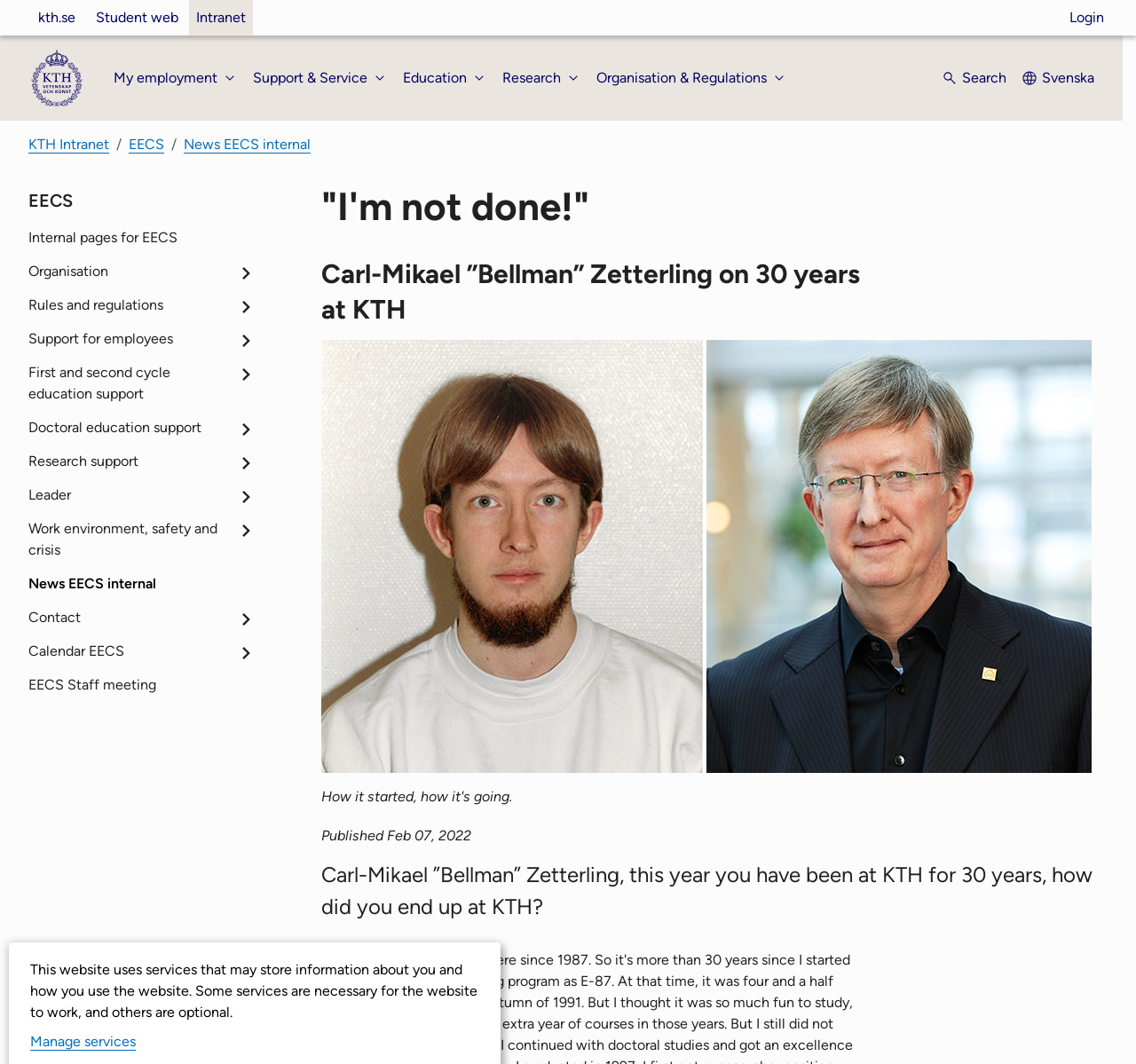Indicate the bounding box coordinates of the clickable region to achieve the following instruction: "Go to Student web."

[0.078, 0.0, 0.163, 0.033]